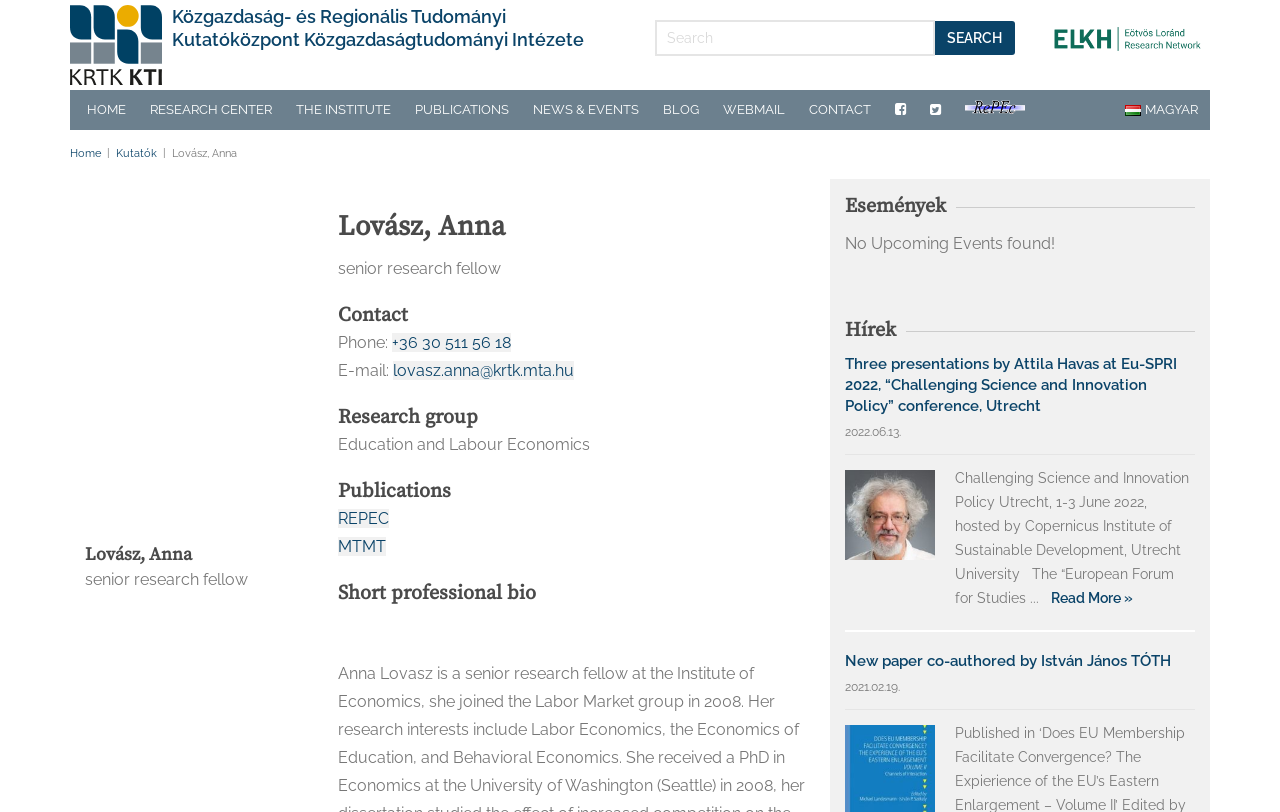Using the provided element description, identify the bounding box coordinates as (top-left x, top-left y, bottom-right x, bottom-right y). Ensure all values are between 0 and 1. Description: The Institute

[0.222, 0.111, 0.315, 0.16]